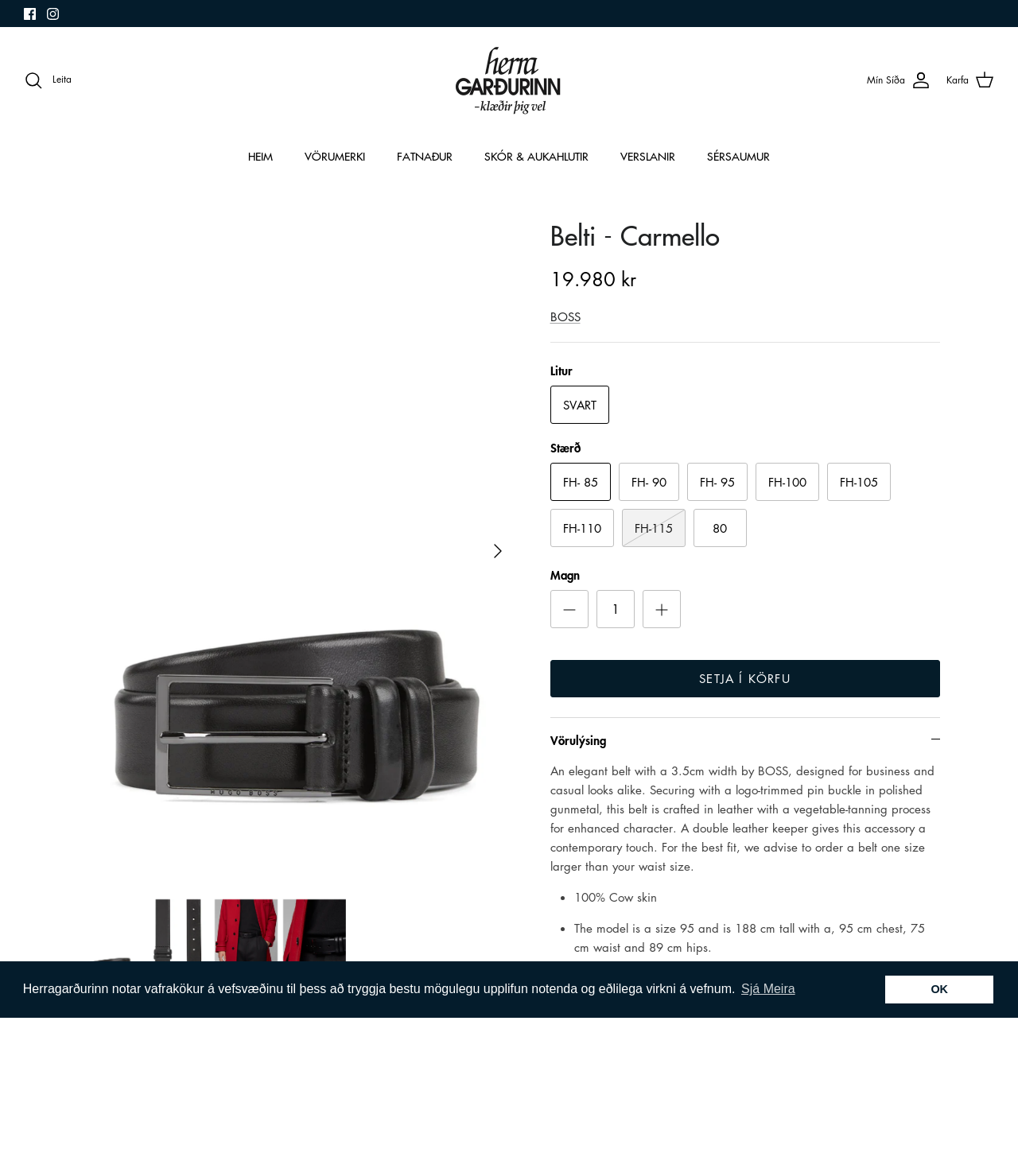Please locate and retrieve the main header text of the webpage.

Belti - Carmello